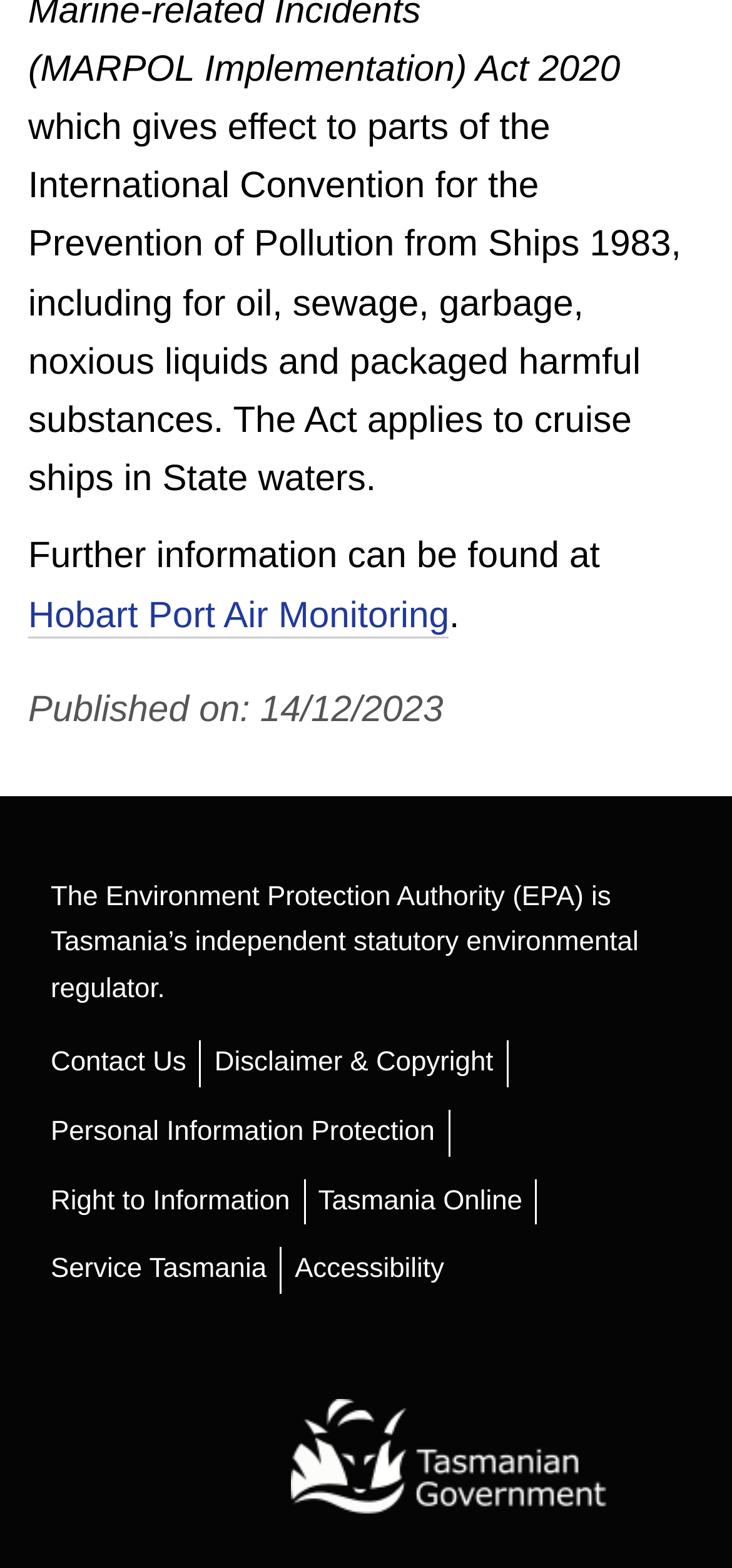Can you give a comprehensive explanation to the question given the content of the image?
What is the role of the EPA?

The text 'The Environment Protection Authority (EPA) is Tasmania’s independent statutory environmental regulator' describes the role of the EPA, which is to act as an independent statutory environmental regulator.